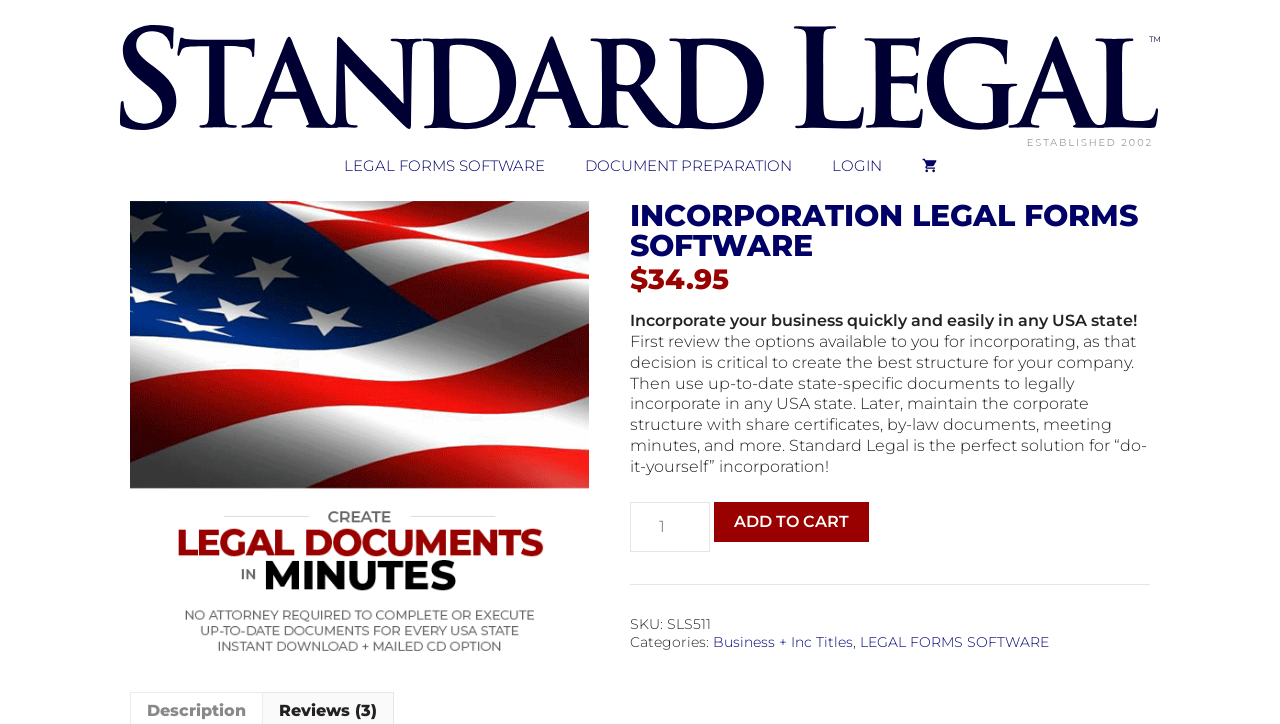Identify the bounding box coordinates for the region to click in order to carry out this instruction: "Change the product quantity". Provide the coordinates using four float numbers between 0 and 1, formatted as [left, top, right, bottom].

[0.492, 0.693, 0.555, 0.762]